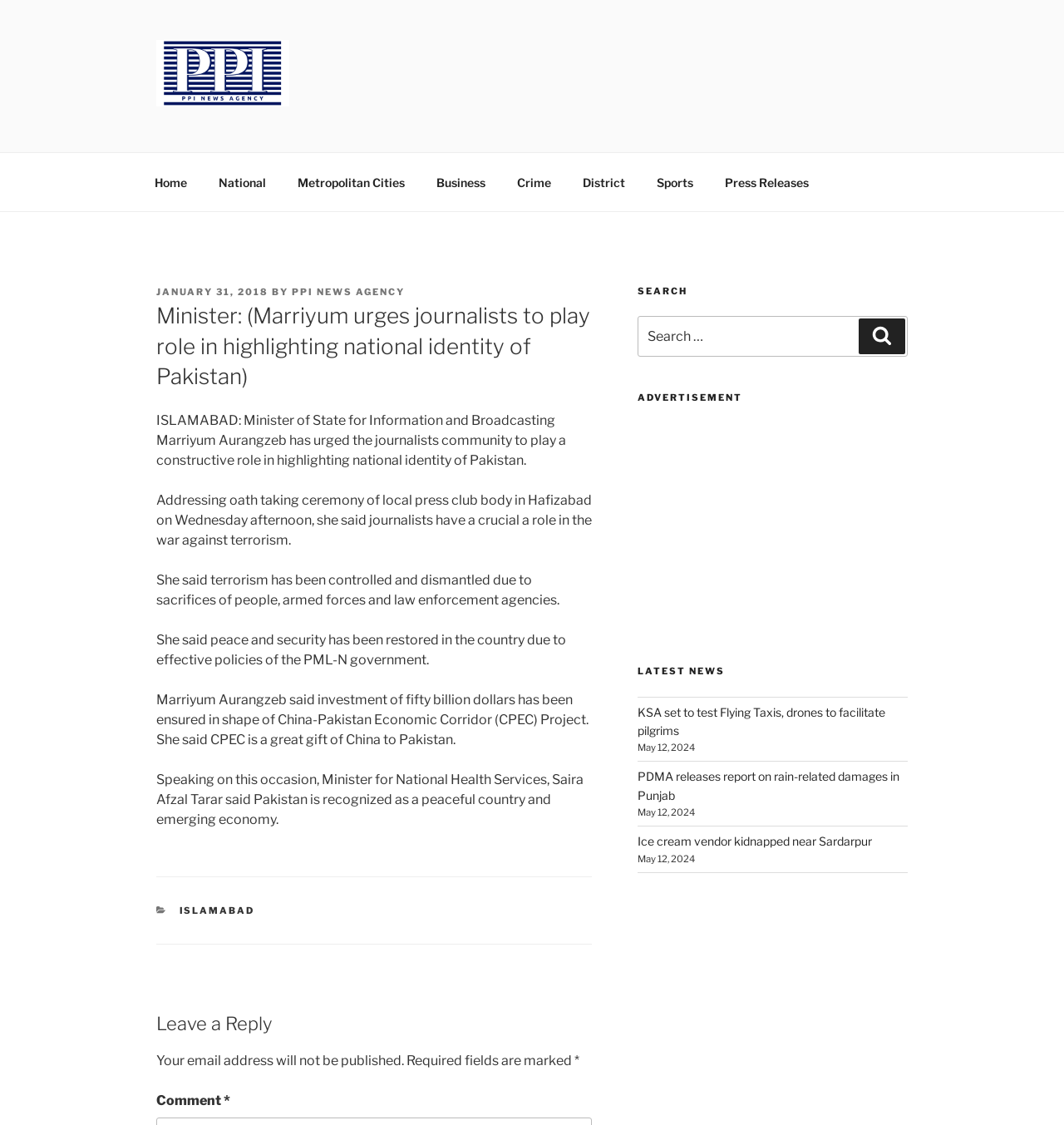Locate the bounding box coordinates of the area to click to fulfill this instruction: "Get a free estimation". The bounding box should be presented as four float numbers between 0 and 1, in the order [left, top, right, bottom].

None